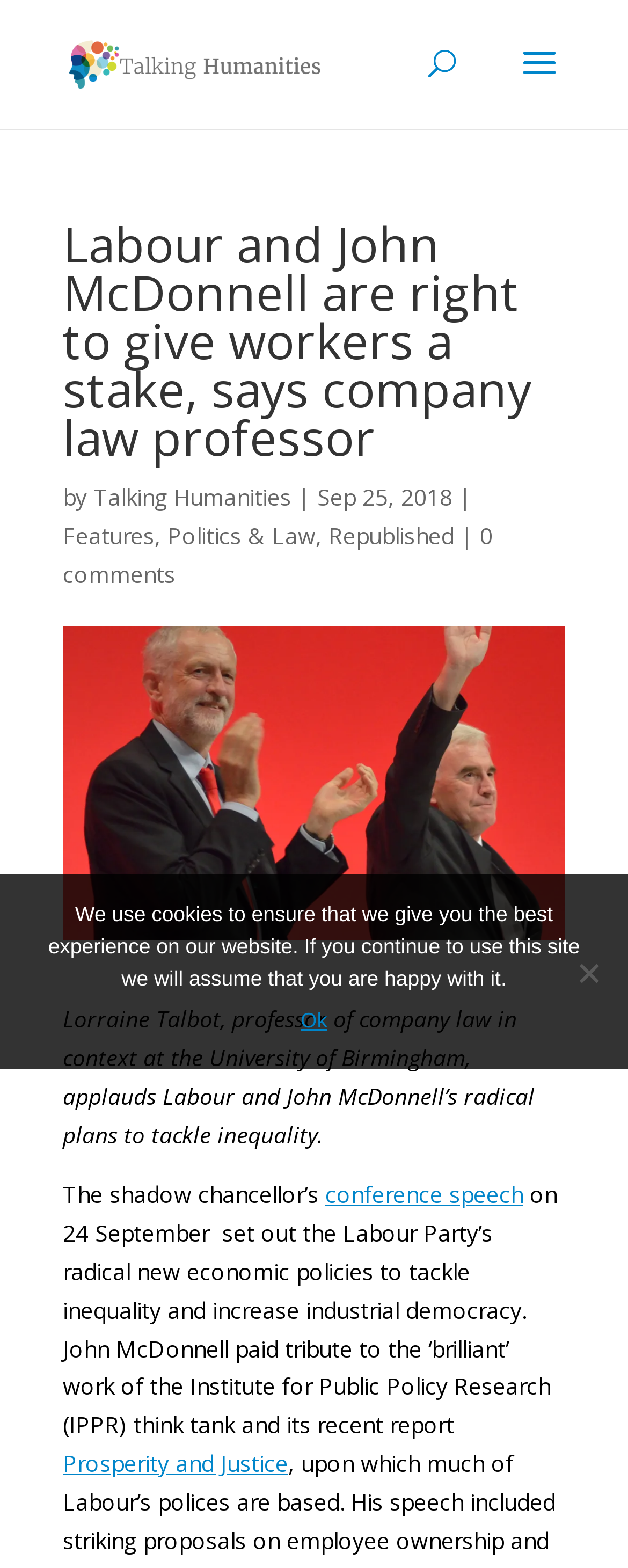Please identify the bounding box coordinates of the element I need to click to follow this instruction: "click the link to Talking Humanities".

[0.11, 0.03, 0.51, 0.049]